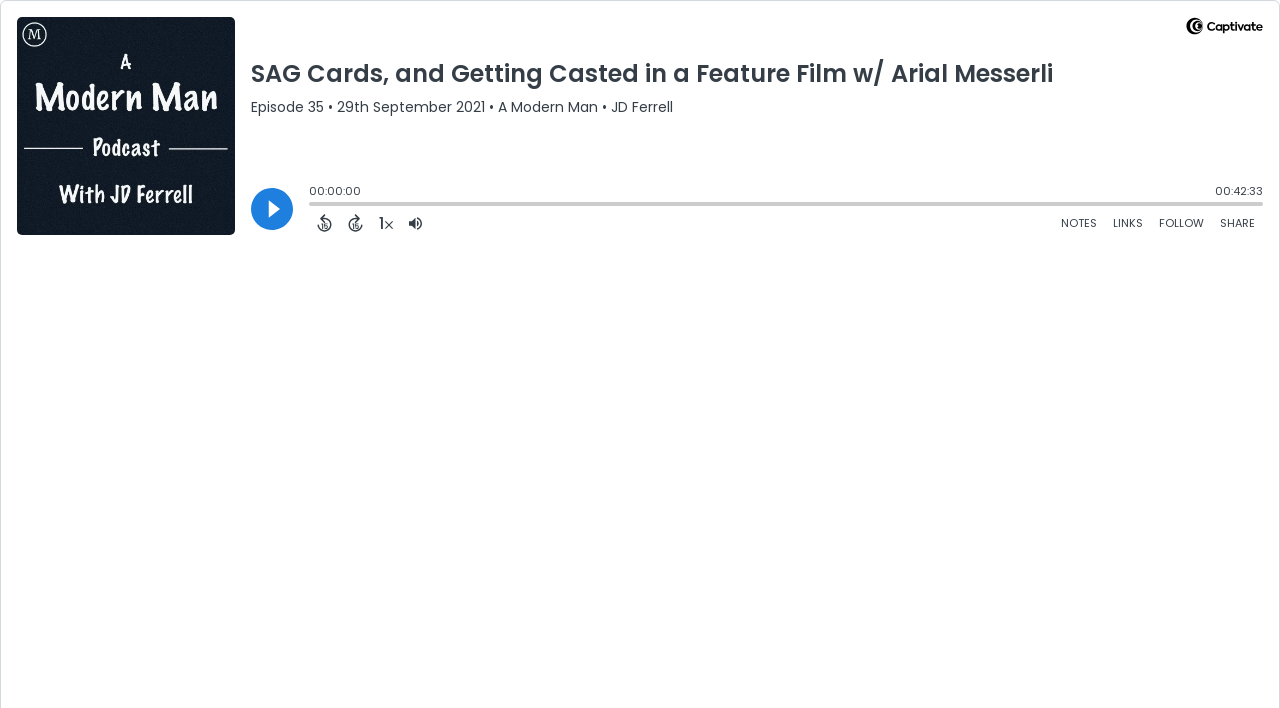Identify the bounding box coordinates of the section to be clicked to complete the task described by the following instruction: "Back 15 seconds". The coordinates should be four float numbers between 0 and 1, formatted as [left, top, right, bottom].

[0.241, 0.298, 0.266, 0.332]